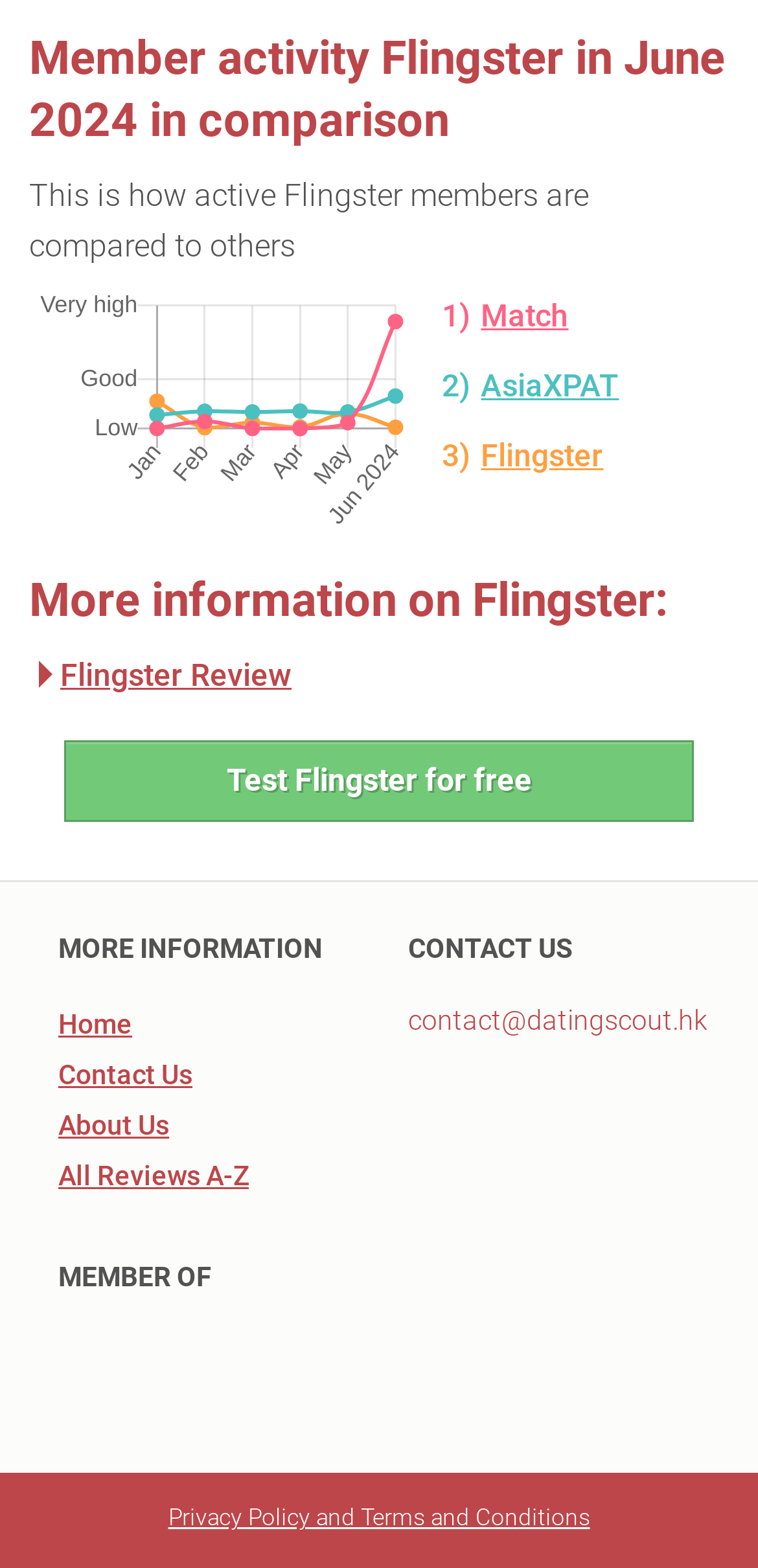What is the contact email address of the website?
Refer to the image and provide a one-word or short phrase answer.

contact@datingscout.hk